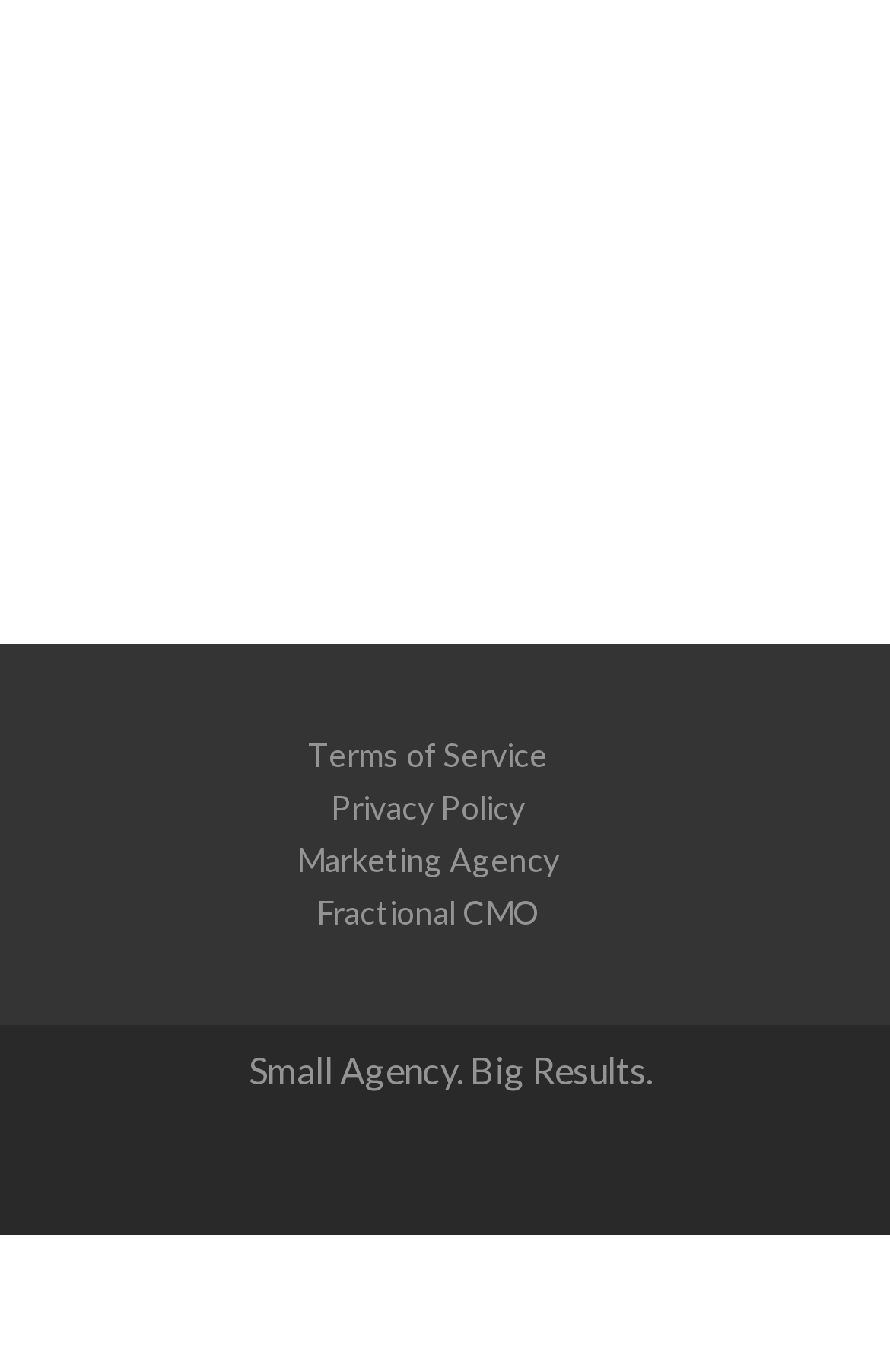What is the purpose of the 'Terms of Service' link?
Answer the question with a thorough and detailed explanation.

I inferred the purpose of the 'Terms of Service' link by understanding its common usage on websites. The 'Terms of Service' link is usually used to provide users with the terms and conditions of using the website or service.